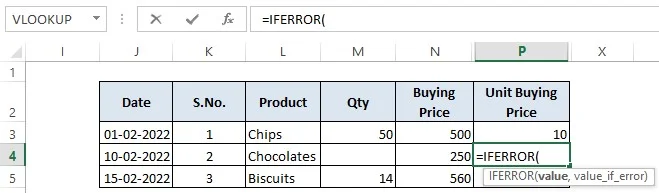Describe the image thoroughly, including all noticeable details.

The image depicts an Excel spreadsheet showcasing the application of the IFERROR function. In the context of calculating unit buying prices for various products, the formula `=IFERROR(` is prominently displayed in the fourth row of the spreadsheet. This function is designed to manage potential errors that may arise during calculations, particularly when there is a division by zero or when referencing empty cells.

The table contains entries for date, serial number, product name, quantity, and buying price, formatted in a structured manner. The column titled "Unit Buying Price" indicates that the formula will help compute values based on the quantity and buying prices listed for chips, chocolates, and biscuits. This practical example illustrates how to incorporate error handling within formulas, ensuring that users can effectively avoid disruptions when encountering errors in their calculations.